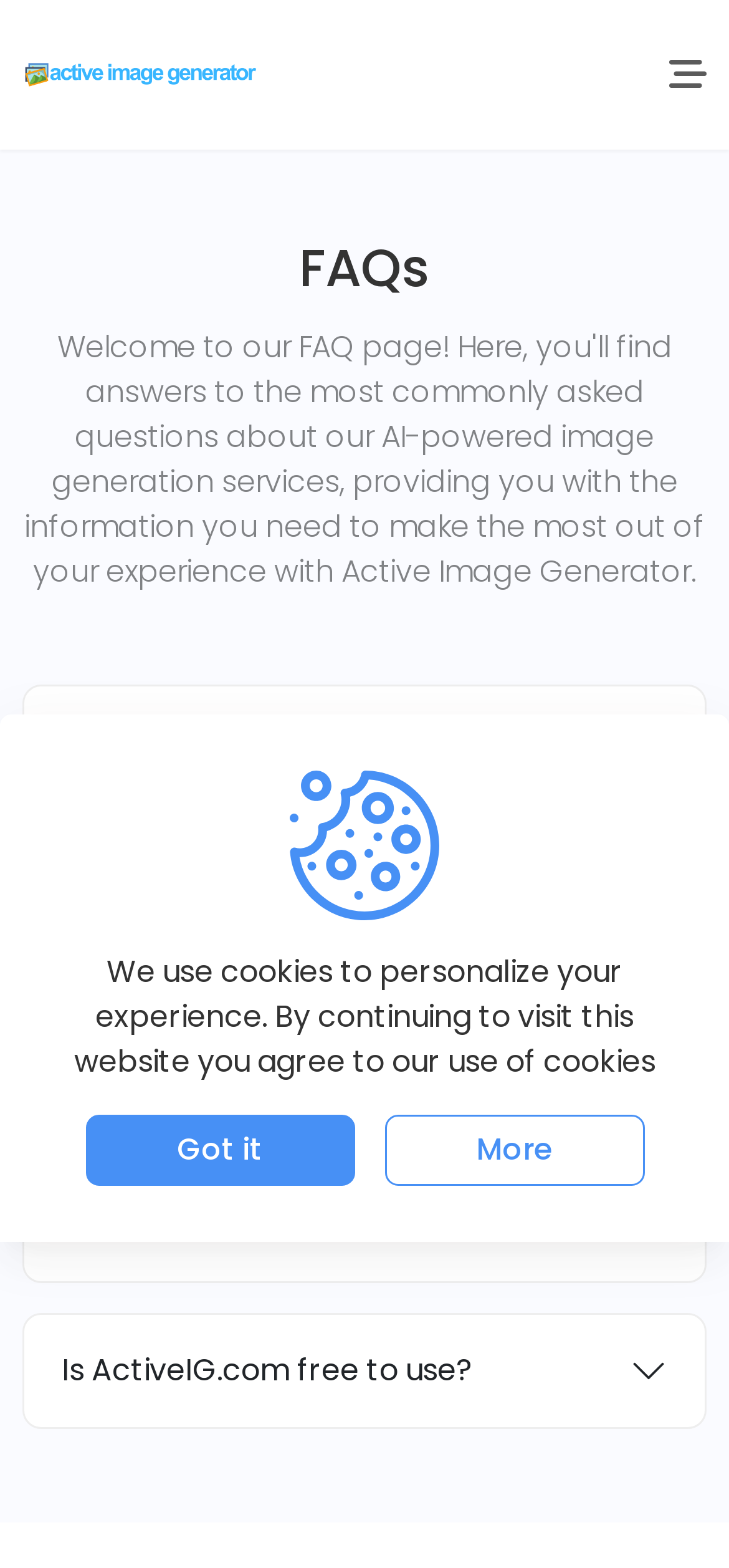What is the position of the 'Got it' button?
Answer the question with a single word or phrase derived from the image.

Bottom left